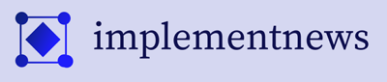Please analyze the image and give a detailed answer to the question:
What does the four circular dots at each corner of the logo indicate?

The four circular dots located at each corner of the logo indicate connectivity and engagement, which is reflective of the platform's focus on delivering up-to-date news and insights to its audience.